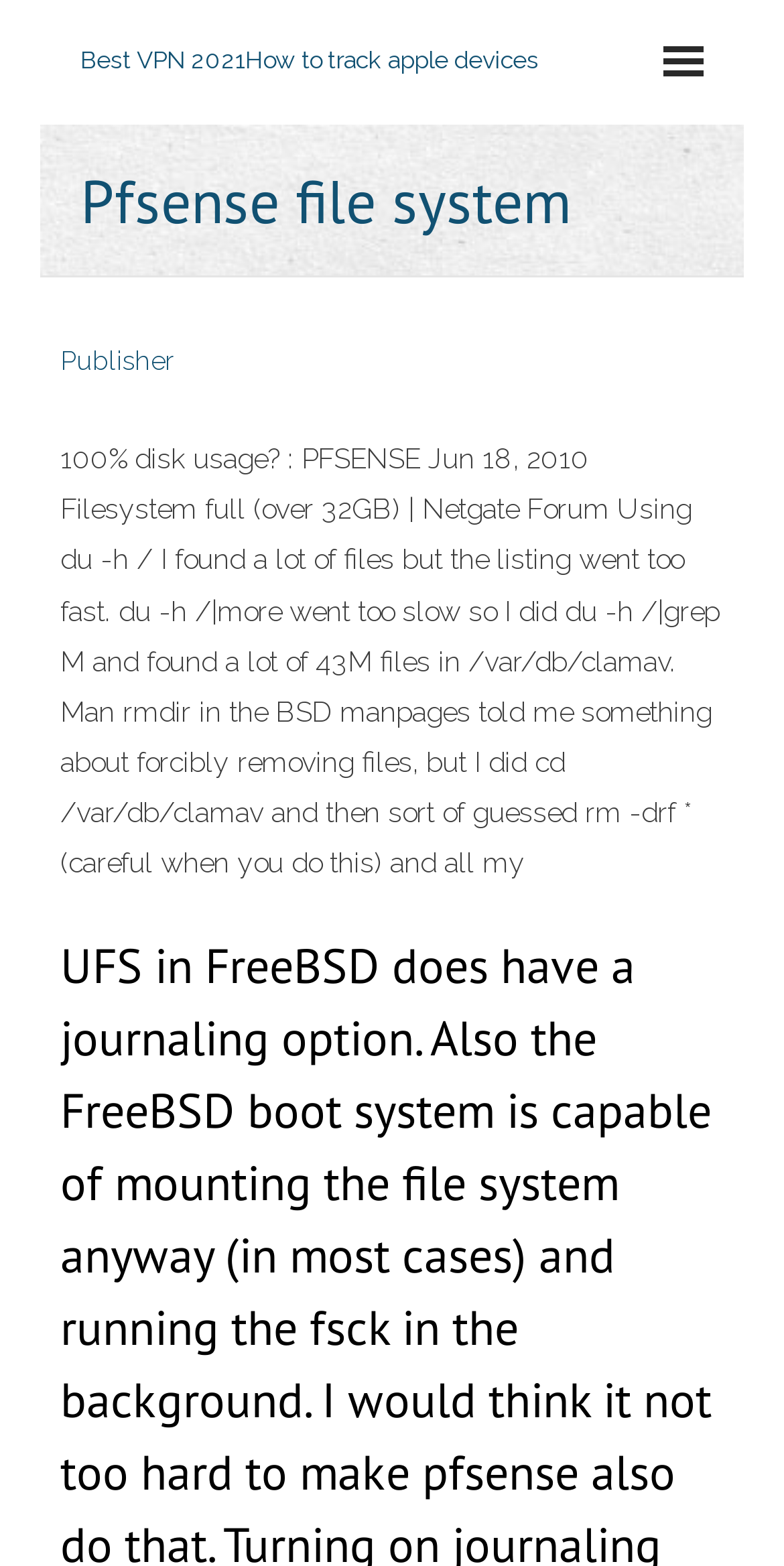What is the purpose of the link 'Best VPN 2021How to track apple devices'? Refer to the image and provide a one-word or short phrase answer.

Redirect to VPN information